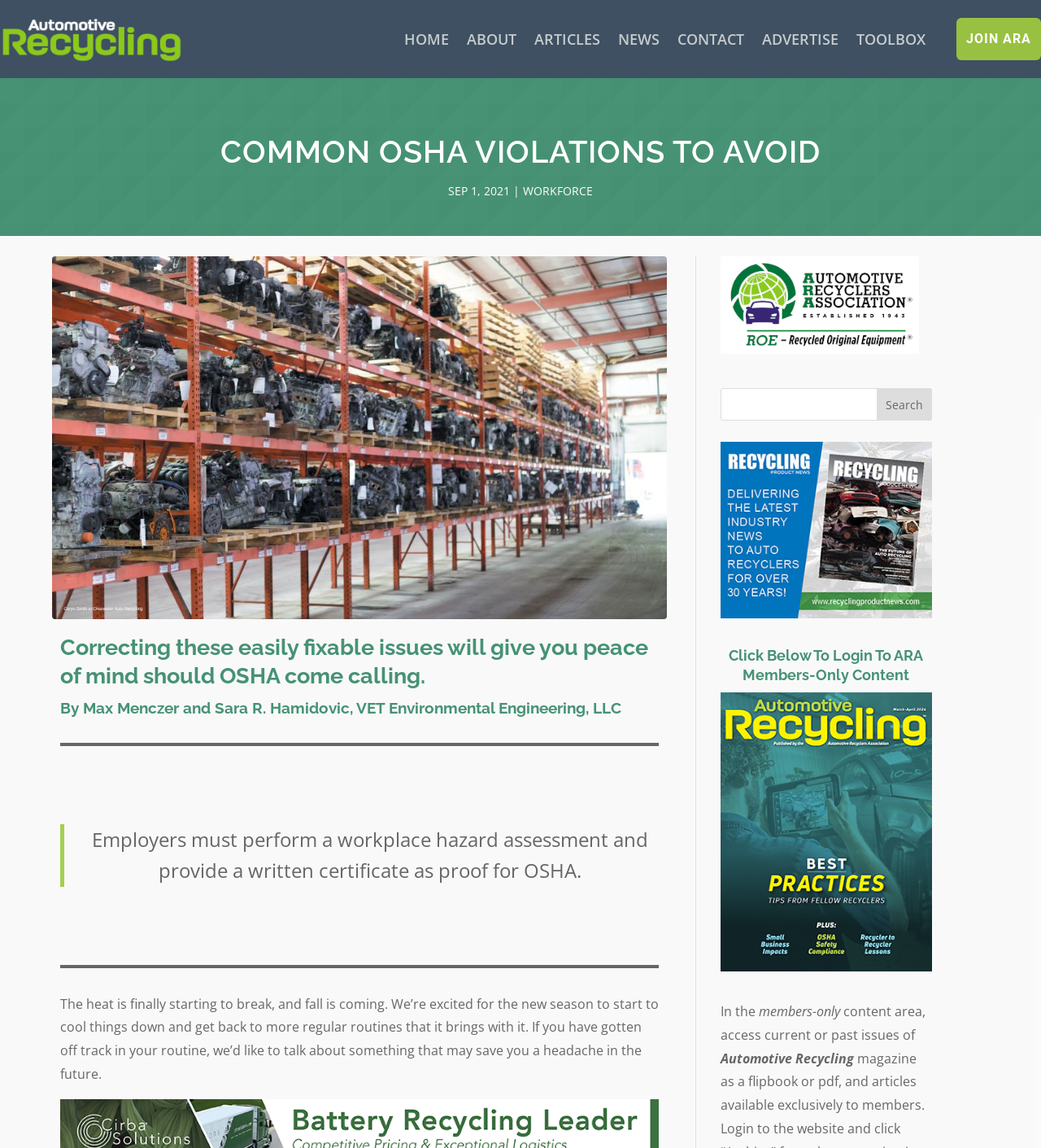Please provide a comprehensive response to the question based on the details in the image: How many links are in the top navigation menu?

I counted the links in the top navigation menu, which are 'HOME', 'ABOUT', 'ARTICLES', 'NEWS', 'CONTACT', and 'ADVERTISE', and found that there are 6 links.